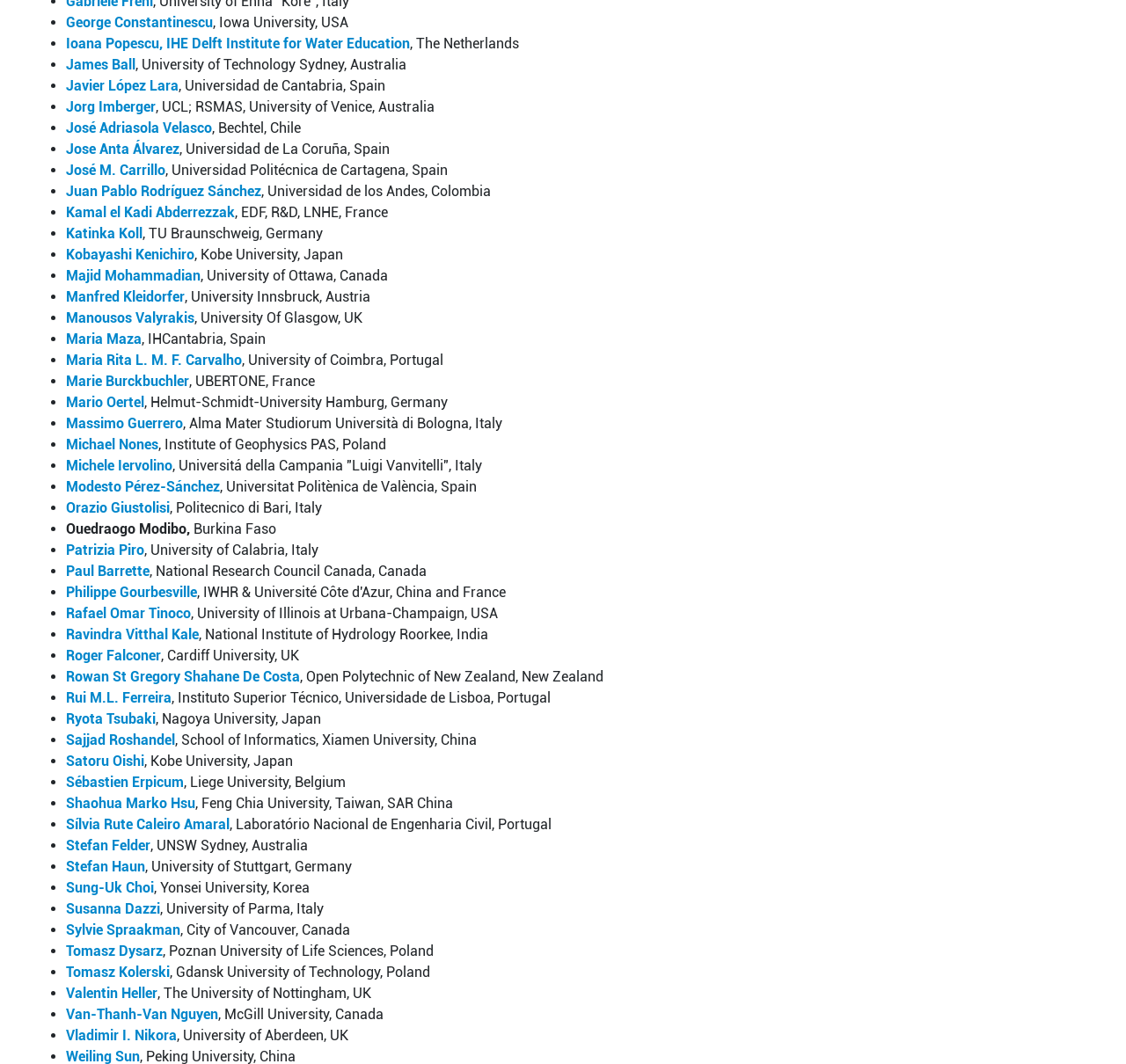How many links are on the webpage?
Using the image as a reference, deliver a detailed and thorough answer to the question.

I counted the number of links on the webpage, which are represented by the 'link' element type. There are 34 links in total.